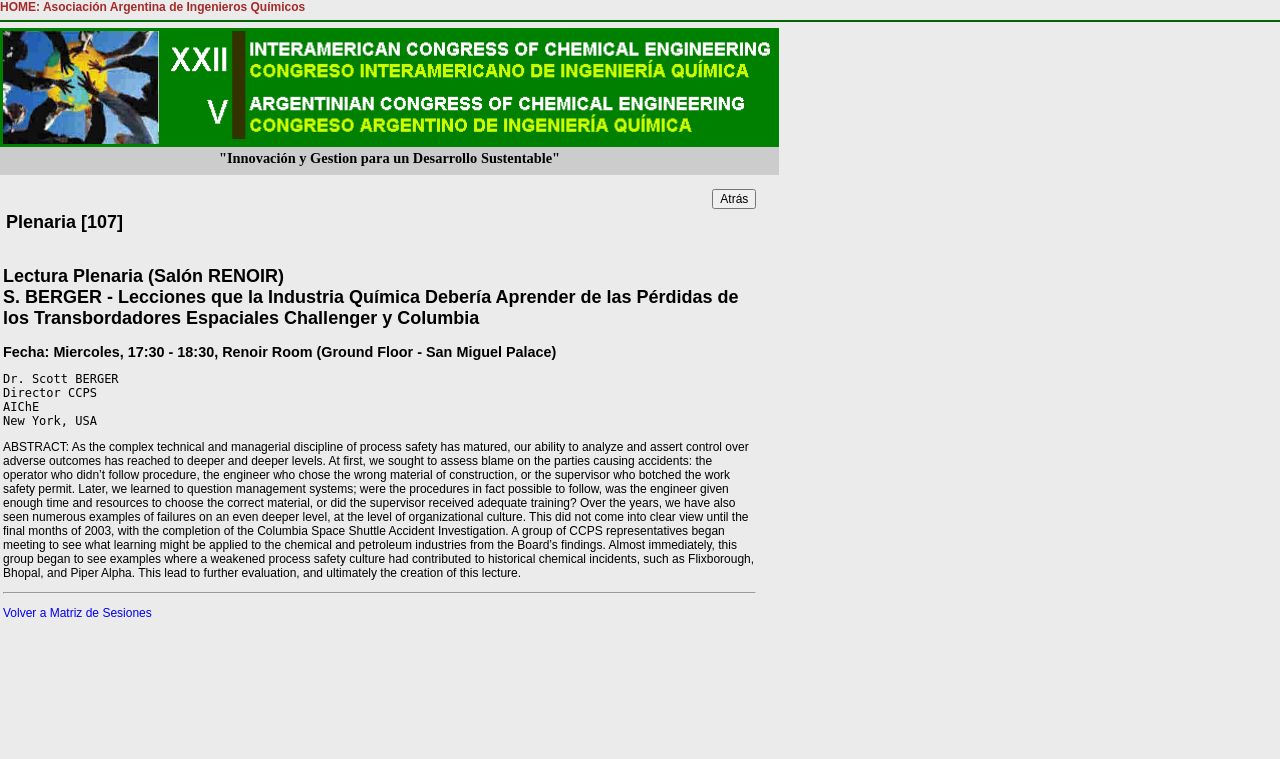Respond with a single word or phrase for the following question: 
What is the name of the speaker?

Dr. Scott Berger